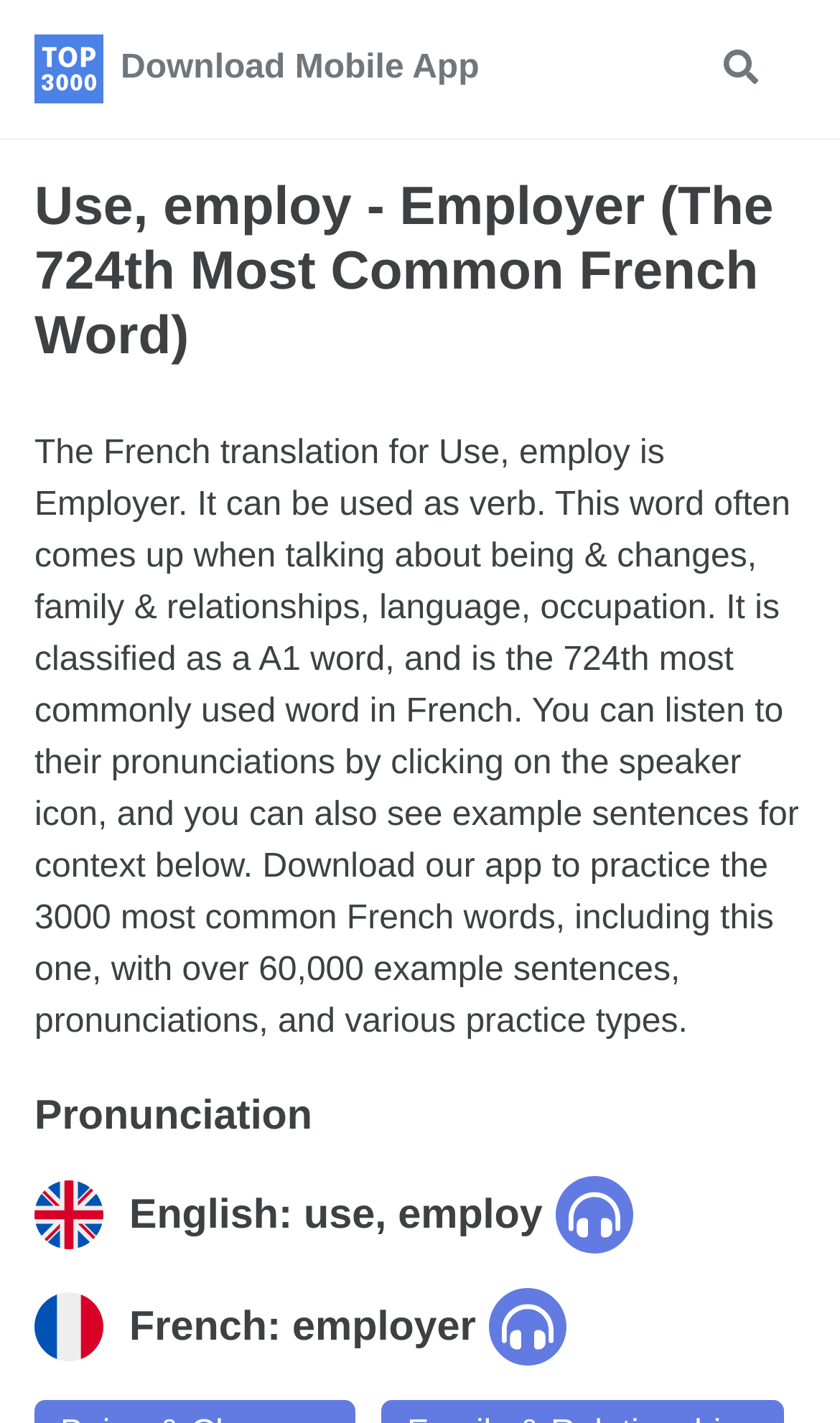Describe every aspect of the webpage in a detailed manner.

The webpage is about the French translation of the phrase "Use, employ" which is "Employer". The page is divided into several sections. At the top, there are three links to skip to primary navigation, content, and footer, respectively. 

Below these links, there is a link to "Most Common Words" accompanied by an image with the same name. To the right of this link, there is a link to "Download Mobile App". 

On the top right corner, there is a button to toggle search. Below this button, the main content of the page begins. The title of the page "Use, employ - Employer (The 724th Most Common French Word)" is displayed prominently. 

Below the title, there is a paragraph of text that explains the French translation, its usage as a verb, and its relevance to various topics such as being and changes, family and relationships, language, and occupation. The text also mentions that the word is classified as A1 and is the 724th most commonly used word in French. 

Further down, there are two sections for pronunciation, one for English and one for French. Each section has a heading, a flag icon (en for English and fr for French), and a button to pronounce the word. The pronunciation buttons are accompanied by an image with the same name. 

Throughout the page, there are several images, including the "Most Common Words" image, flag icons, and pronunciation buttons.